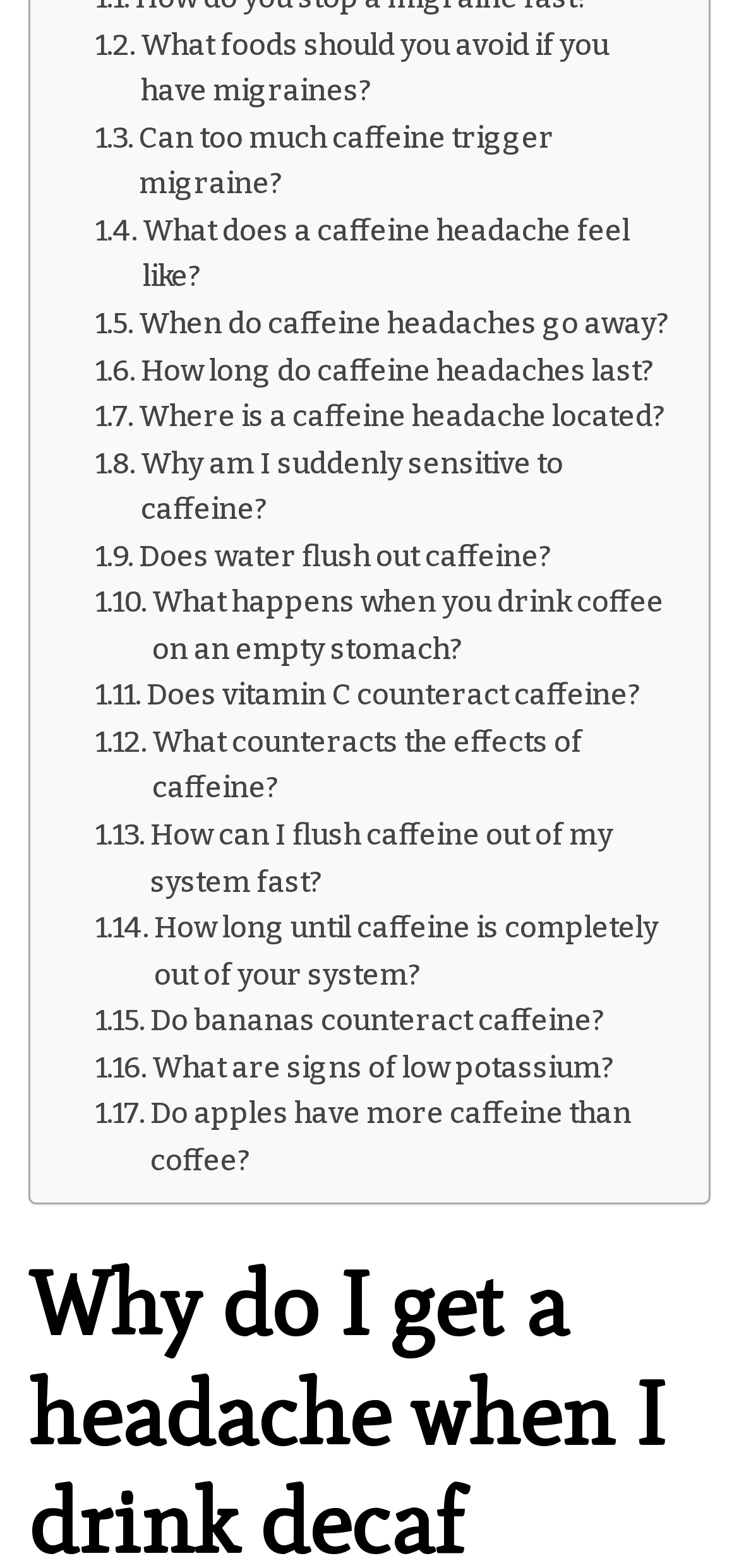Pinpoint the bounding box coordinates of the area that must be clicked to complete this instruction: "Visit the WordPress website".

None